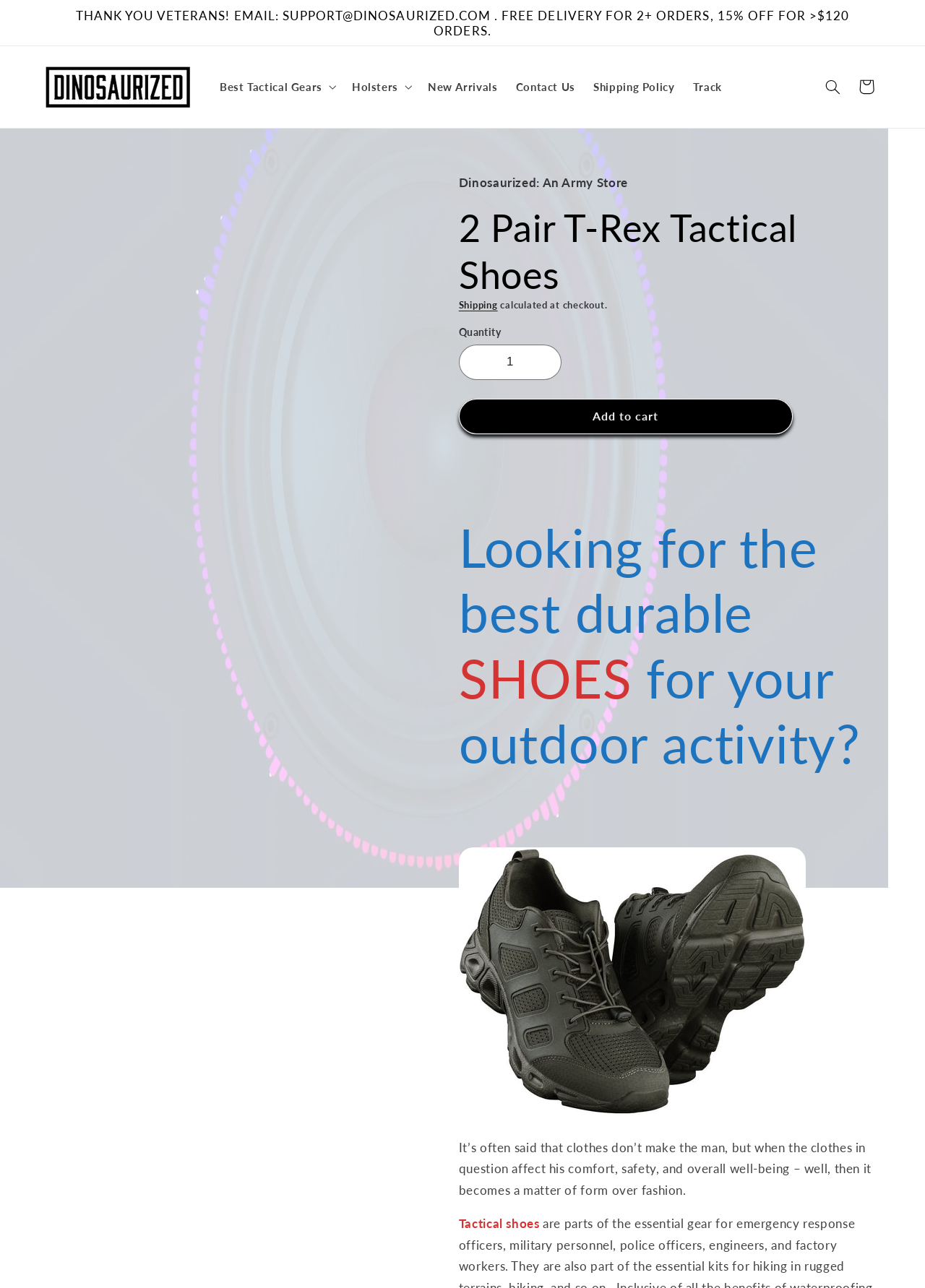Detail the various sections and features present on the webpage.

This webpage is an e-commerce page for a product called "2 Pair T-Rex Tactical Shoes" from the "Dinosaurized Store". At the top left corner, there is a navigation icon and an announcement region that displays a message thanking veterans and promoting free delivery and discounts for certain orders. 

Below the announcement, there is a logo of the "Dinosaurized Store" with a link to the store's homepage. To the right of the logo, there are several links to different categories, including "Best Tactical Gears", "Holsters", "New Arrivals", "Contact Us", "Shipping Policy", and "Track". 

On the top right corner, there is a search bar and a cart icon with a link to skip to product information. Below the search bar, there is a heading that displays the product name "2 Pair T-Rex Tactical Shoes" and a link to shipping information. 

The product description is divided into two sections. The first section has a heading that asks if the user is looking for durable shoes for outdoor activities, followed by a paragraph of text that explains the importance of comfortable and safe clothing. 

The second section has a quantity selector, a button to add the product to the cart, and a heading that highlights the product's features. There is also a paragraph of text that describes the product in more detail.